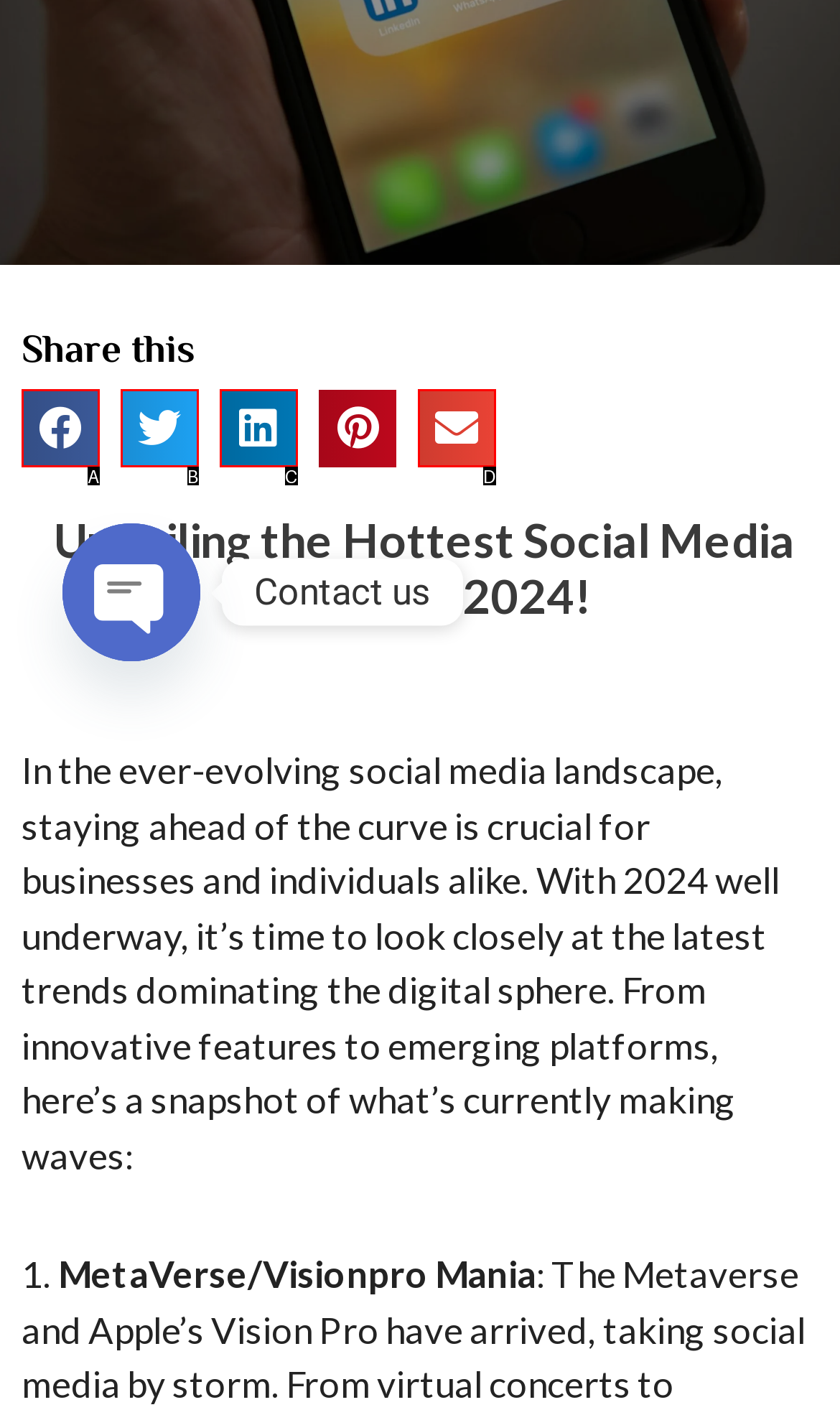Select the correct option based on the description: aria-label="Share on linkedin"
Answer directly with the option’s letter.

C